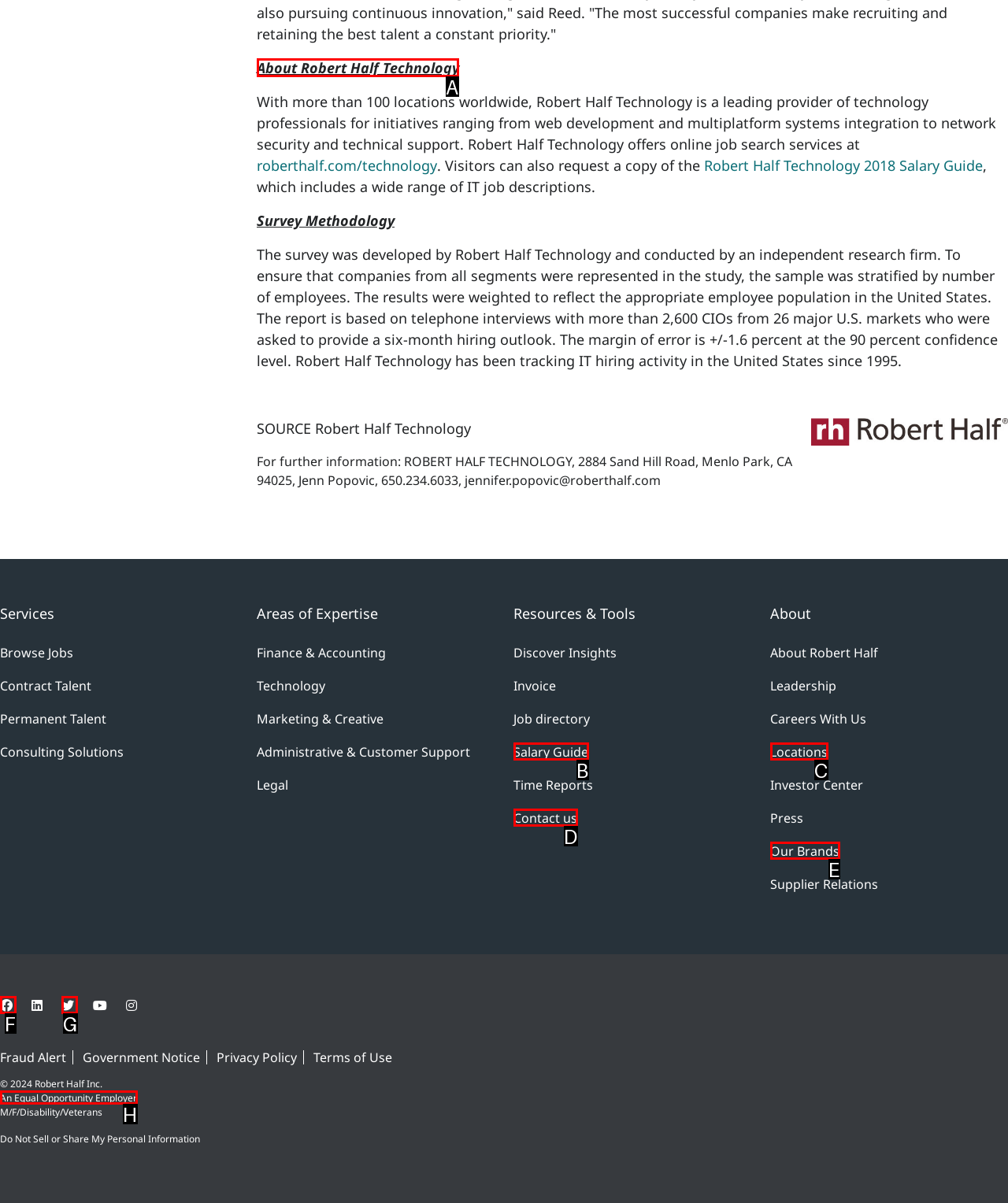Identify the letter of the option that should be selected to accomplish the following task: Learn about Robert Half Technology. Provide the letter directly.

A